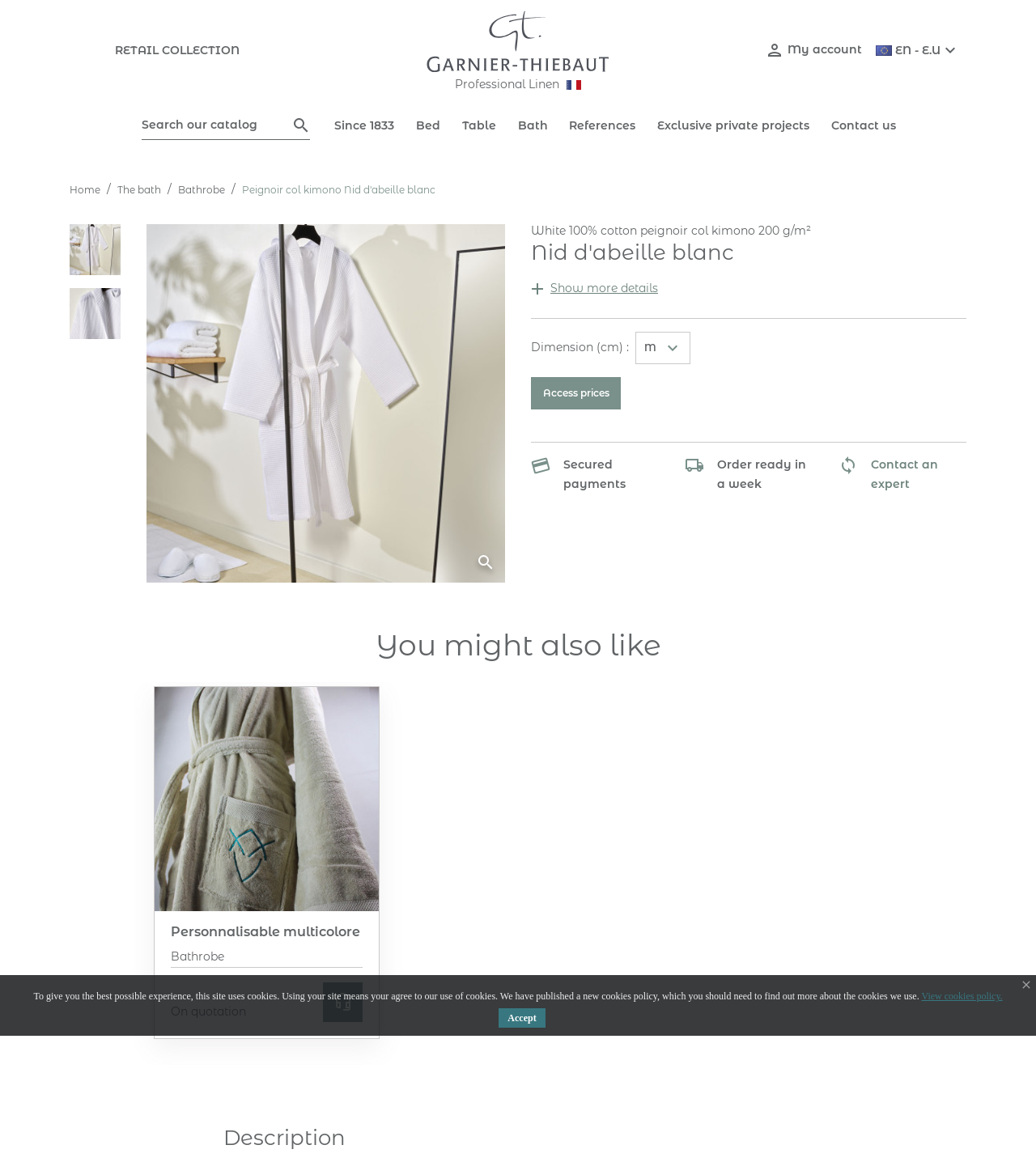What is the section below the product image?
Based on the screenshot, respond with a single word or phrase.

You might also like